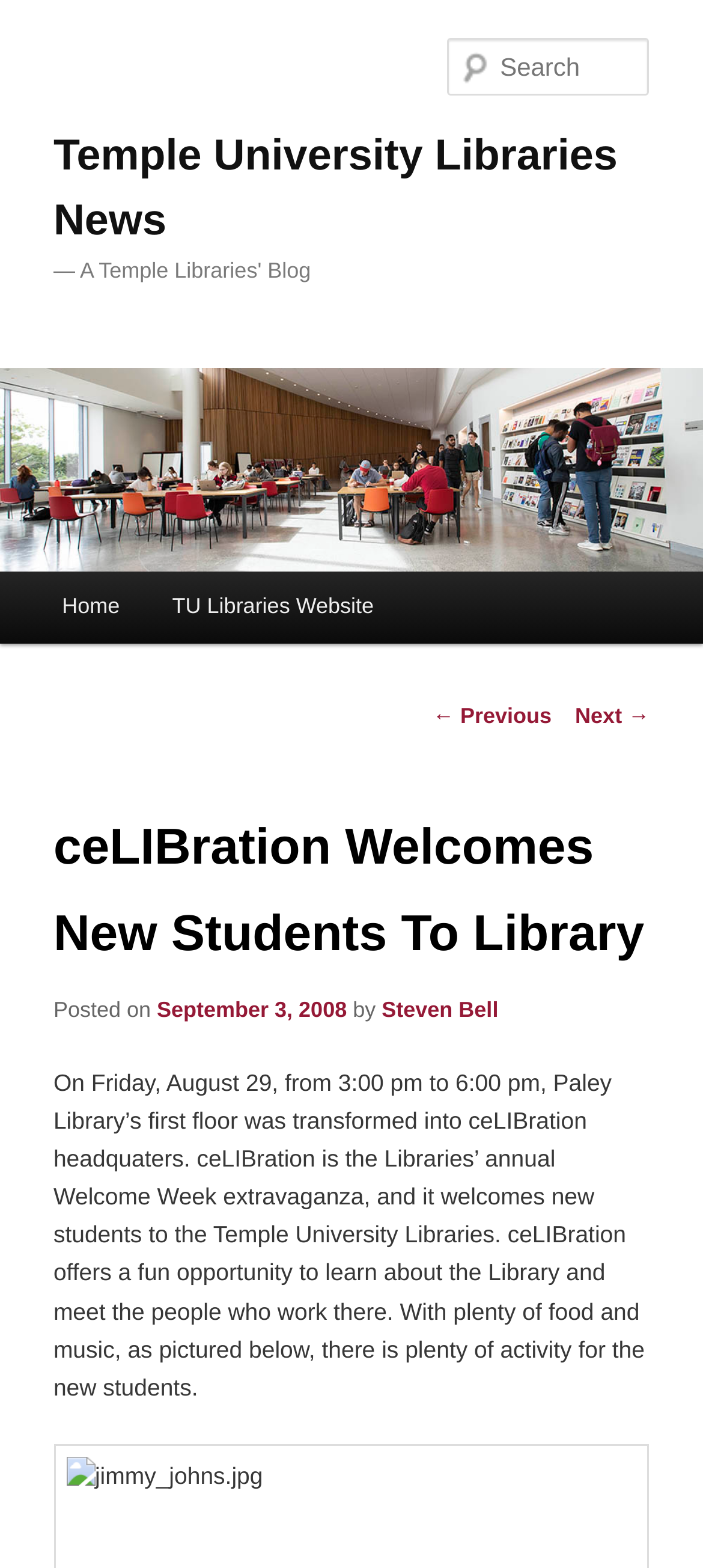What is the name of the library where ceLIBration took place?
Based on the image, answer the question with as much detail as possible.

I found the name of the library by reading the text of the post which mentions that 'Paley Library’s first floor was transformed into ceLIBration headquaters'.